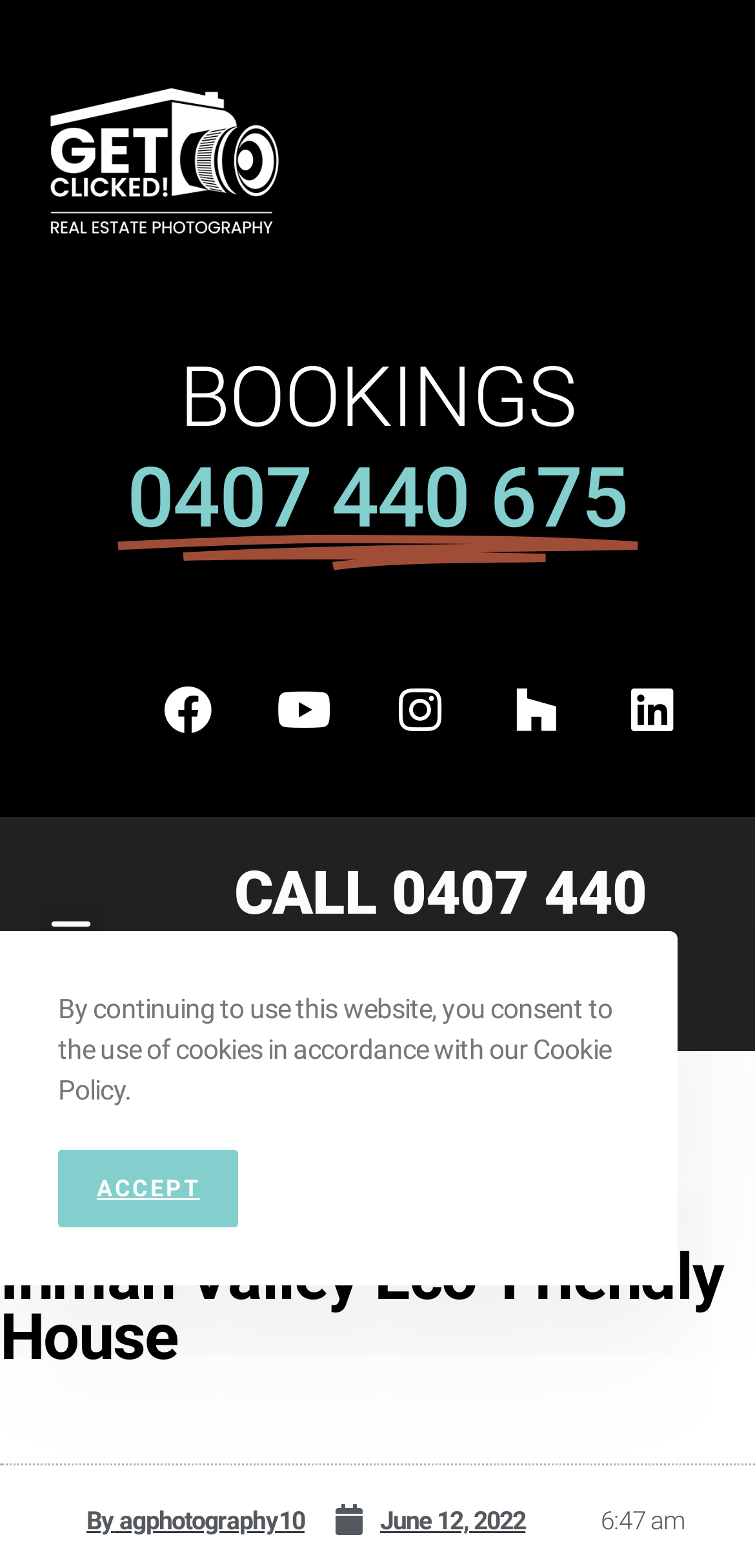Identify the bounding box coordinates for the element that needs to be clicked to fulfill this instruction: "Enter your name". Provide the coordinates in the format of four float numbers between 0 and 1: [left, top, right, bottom].

None